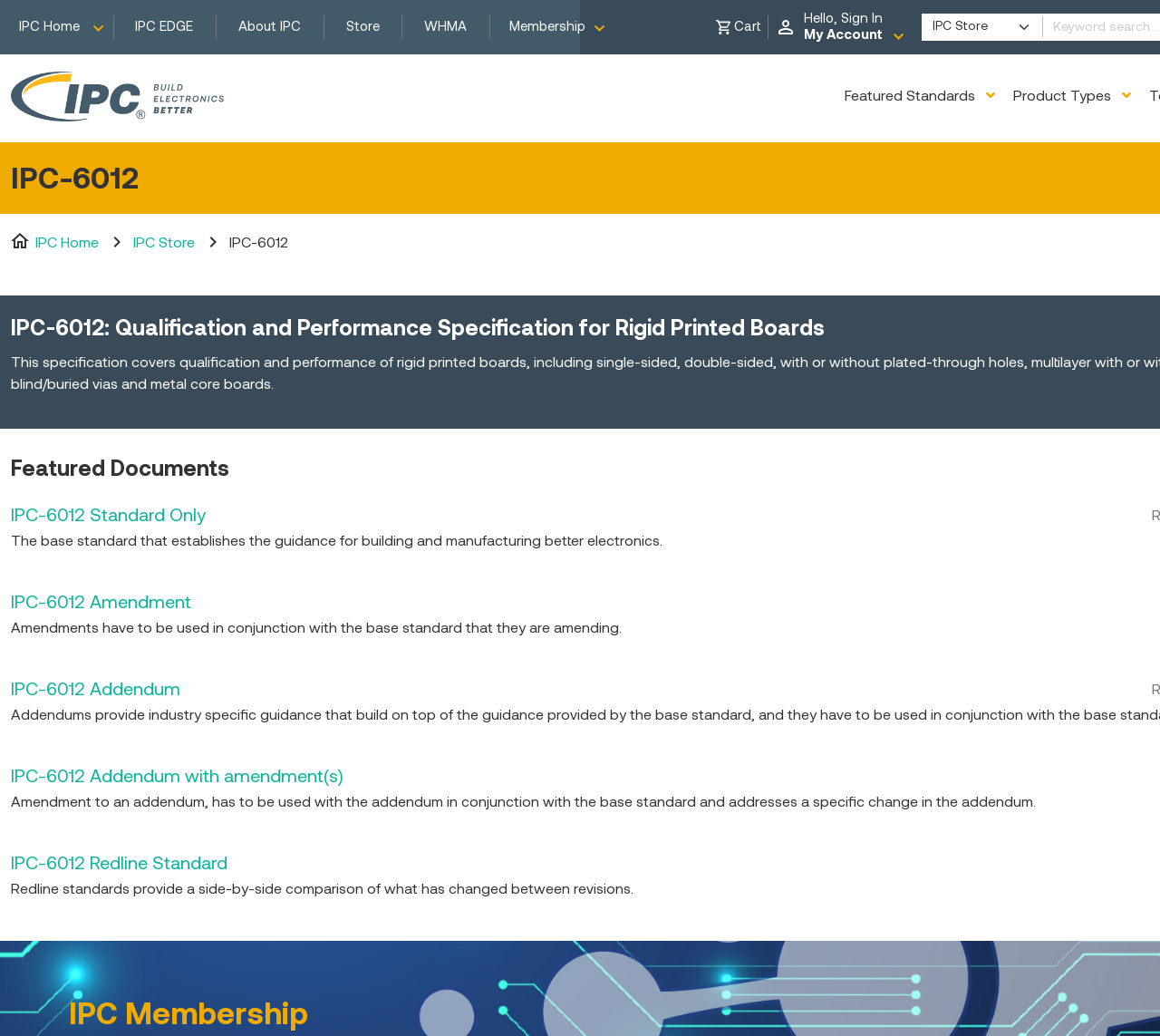Given the element description, predict the bounding box coordinates in the format (top-left x, top-left y, bottom-right x, bottom-right y). Make sure all values are between 0 and 1. Here is the element description: IPC-6012 Addendum with amendment(s)

[0.009, 0.74, 0.296, 0.761]